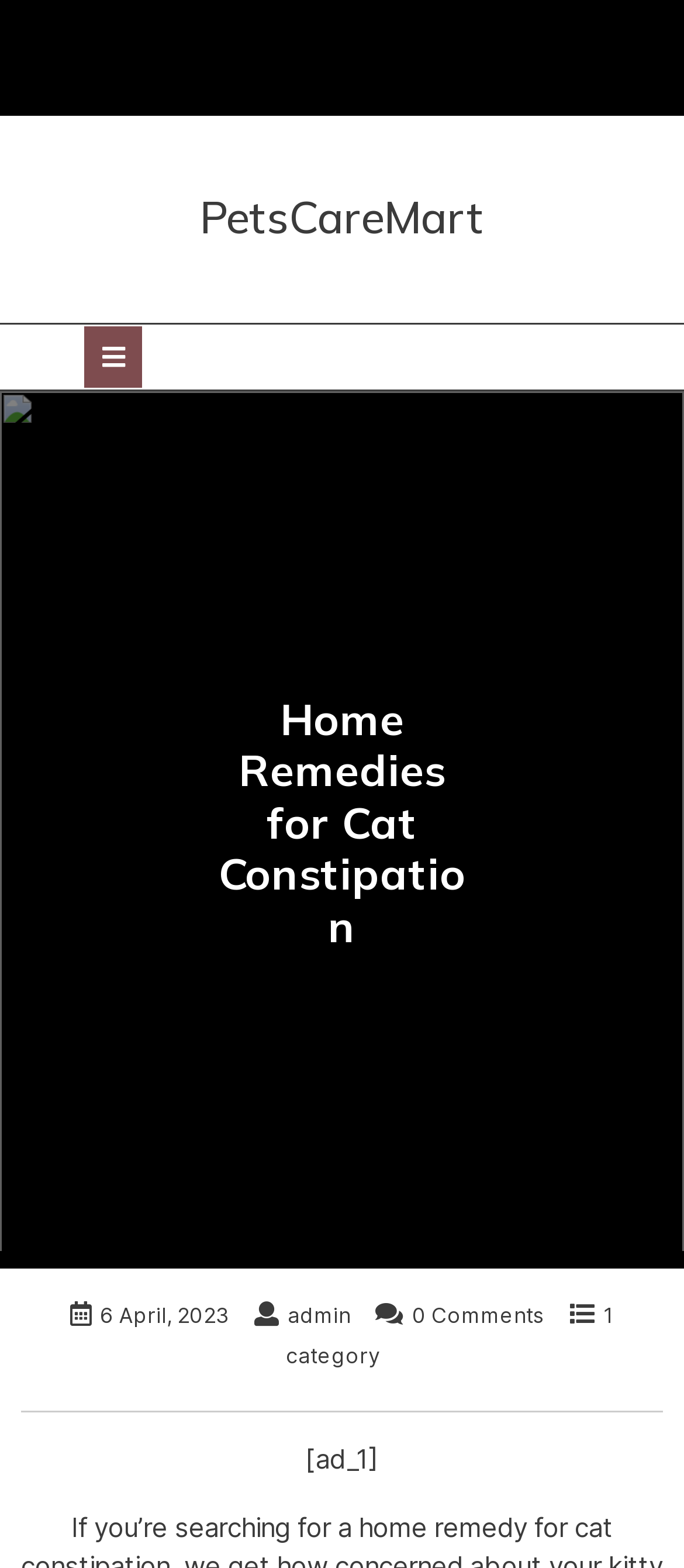Describe all the key features of the webpage in detail.

The webpage is about home remedies for cat constipation, with the title "Home Remedies for Cat Constipation" prominently displayed. At the top left of the page, there is a heading "PetsCareMart" with a link to the same text. Next to it, there is an open button with an icon. 

Below the title, there are four lines of text, including the date "6 April, 2023", the author "admin", the number of comments "0 Comments", and the category "1 category". 

Further down, there is a horizontal separator line, followed by a text "[ad_1]" which is likely an advertisement.